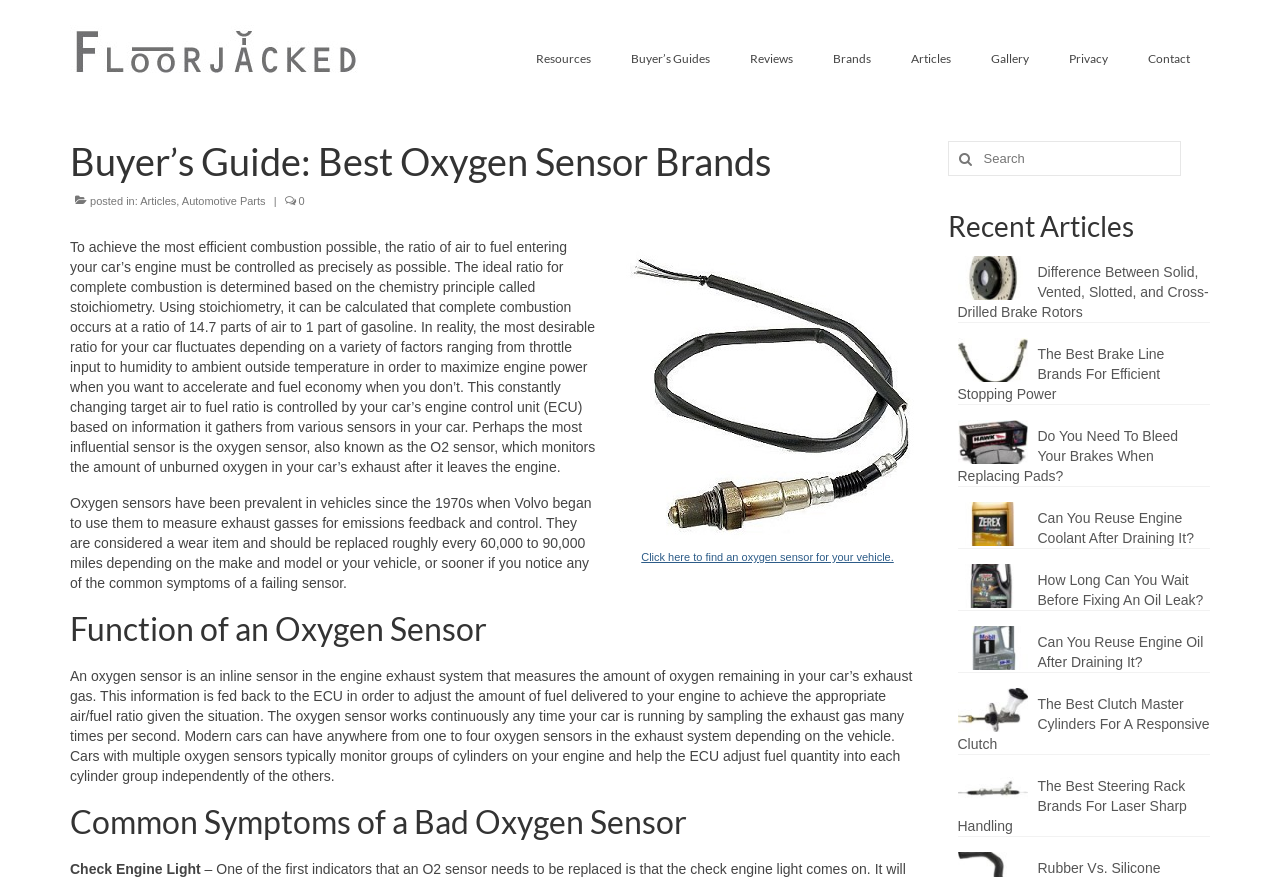Find the bounding box coordinates for the area you need to click to carry out the instruction: "Click on the 'Resources' link". The coordinates should be four float numbers between 0 and 1, indicated as [left, top, right, bottom].

[0.403, 0.046, 0.477, 0.089]